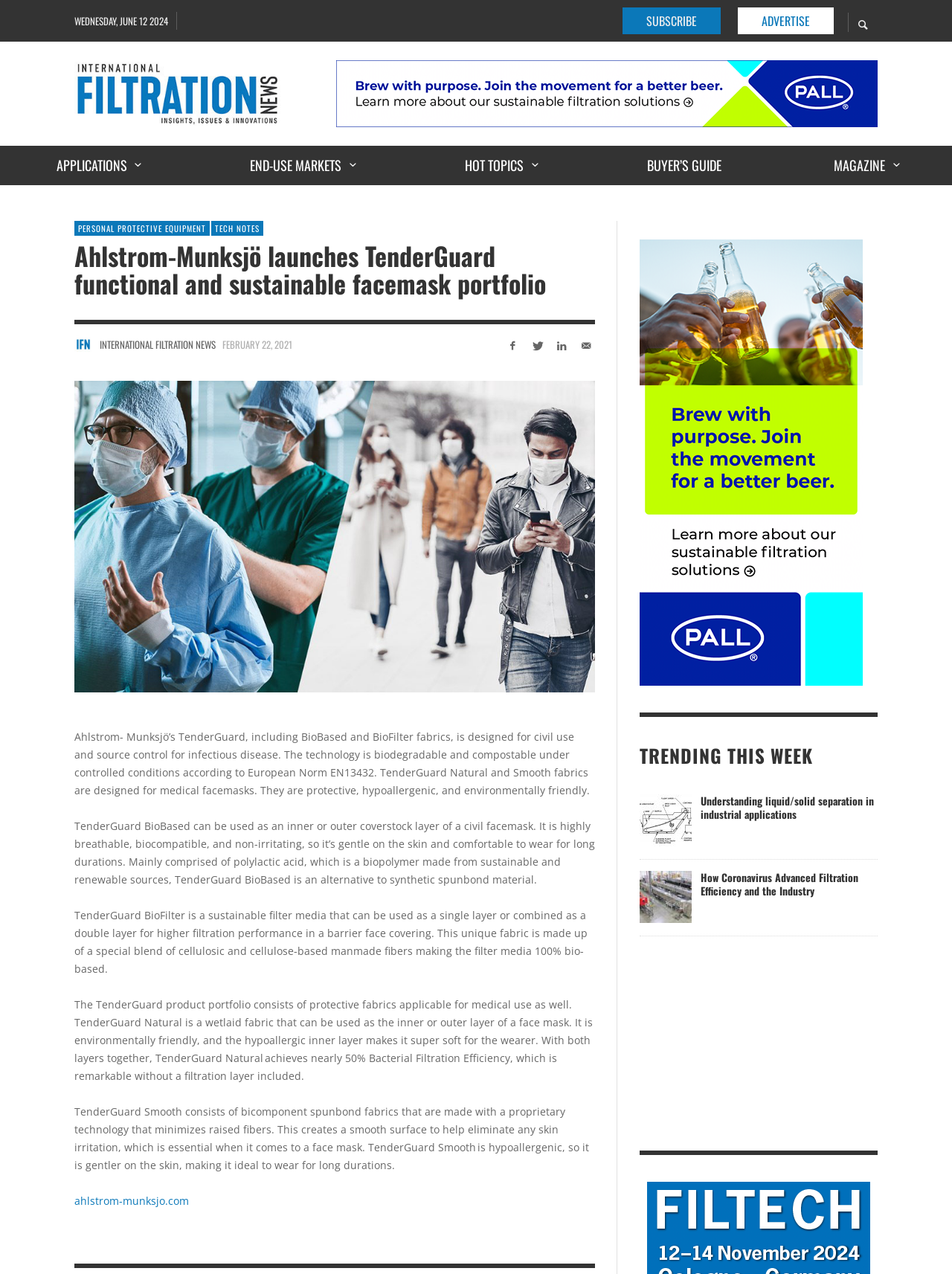Determine the bounding box coordinates of the area to click in order to meet this instruction: "Click on the 'PERSONAL PROTECTIVE EQUIPMENT' link".

[0.078, 0.173, 0.22, 0.185]